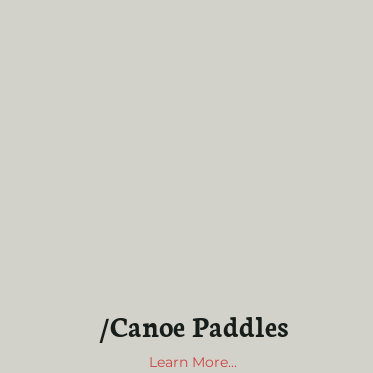What is the theme of the visual design?
Using the image as a reference, give a one-word or short phrase answer.

Modern aesthetics with outdoor themes